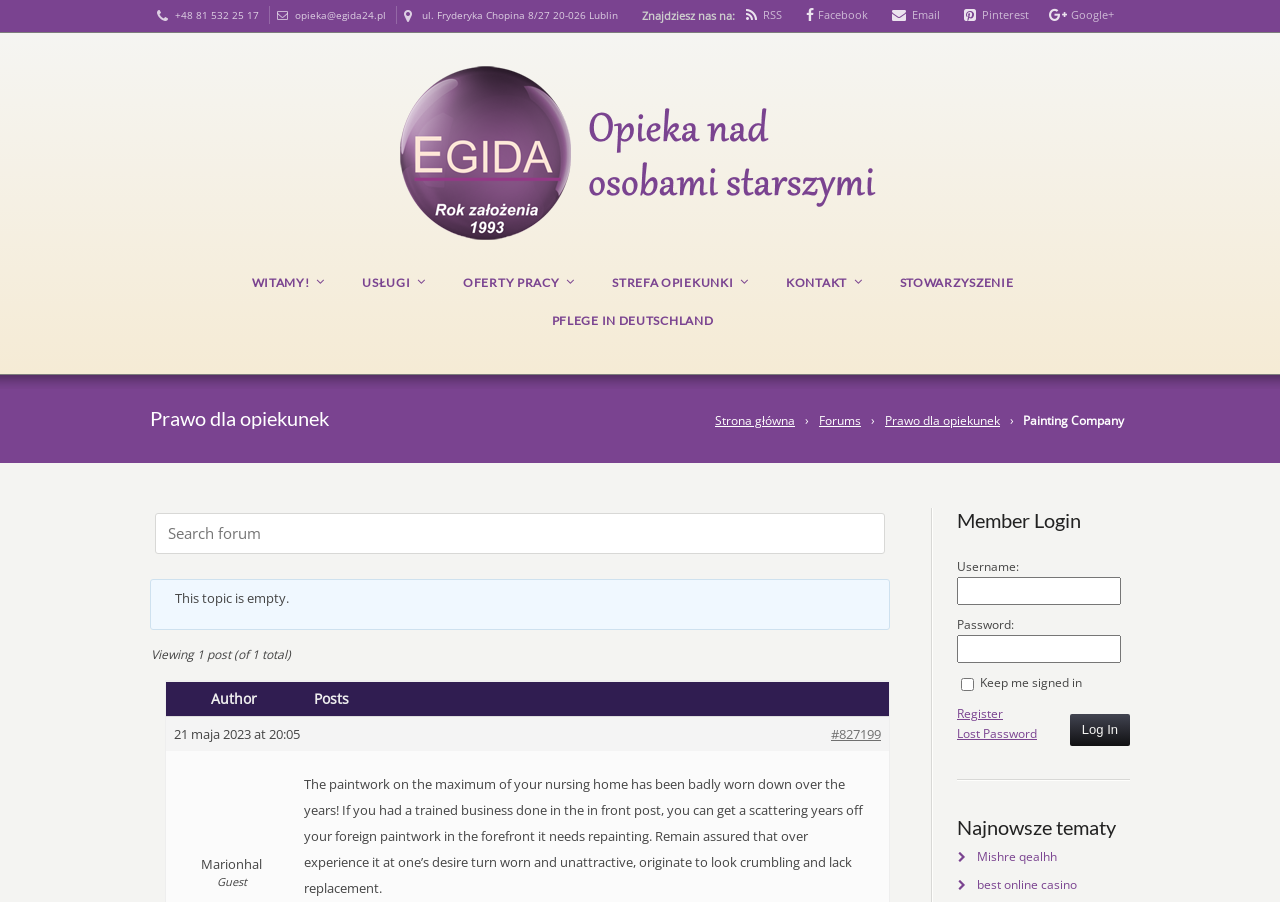What is the phone number of the painting company?
Examine the image and give a concise answer in one word or a short phrase.

+48 81 532 25 17